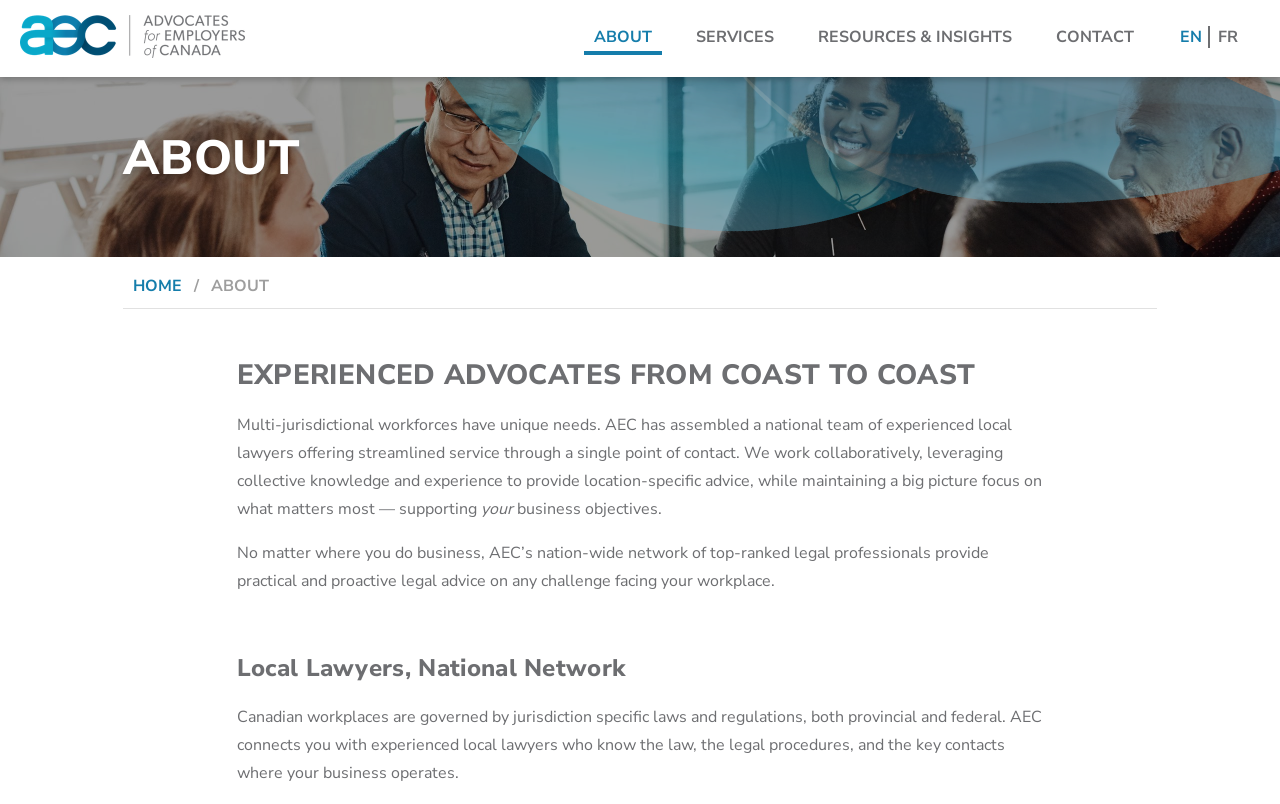Determine the bounding box coordinates for the element that should be clicked to follow this instruction: "Click the ABOUT link". The coordinates should be given as four float numbers between 0 and 1, in the format [left, top, right, bottom].

[0.456, 0.028, 0.517, 0.068]